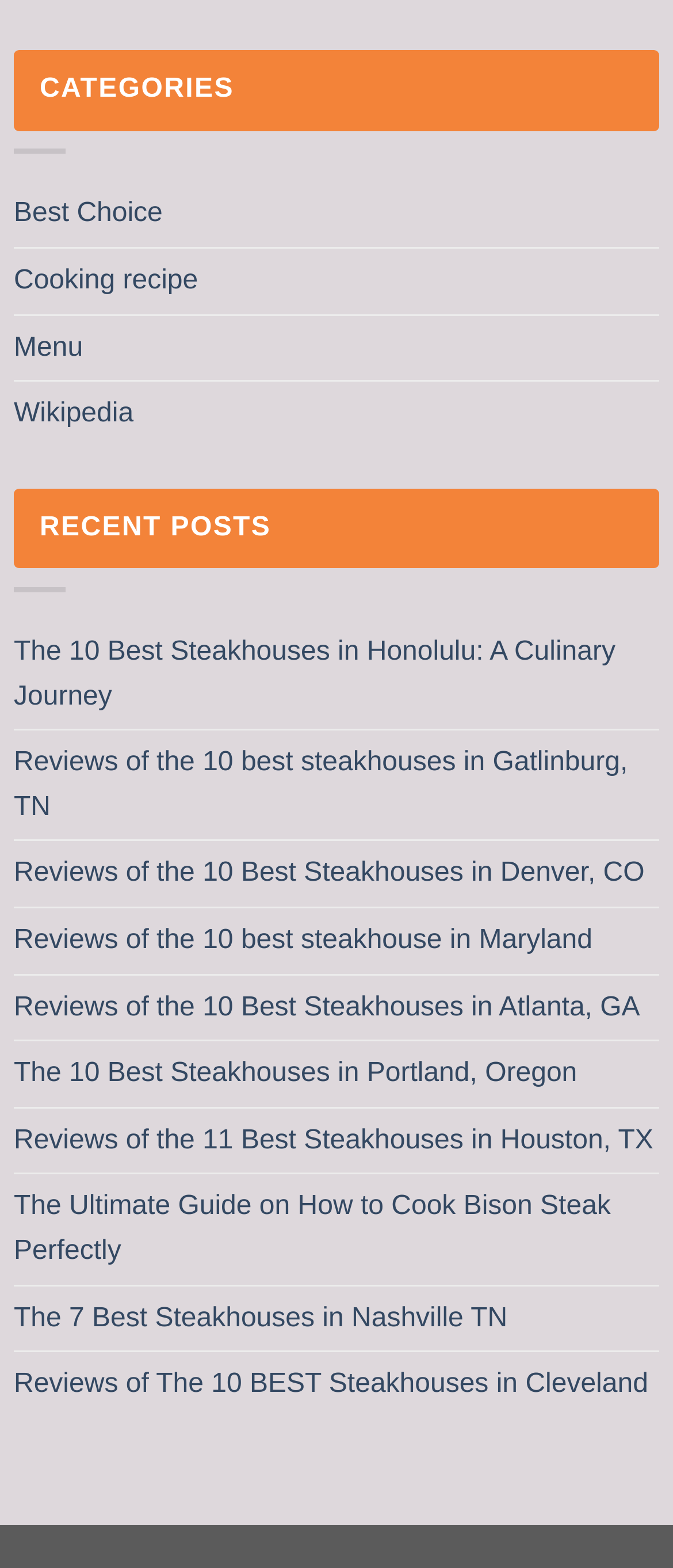Find the bounding box coordinates of the element I should click to carry out the following instruction: "Read Reviews of the 10 best steakhouses in Gatlinburg, TN".

[0.021, 0.466, 0.979, 0.536]